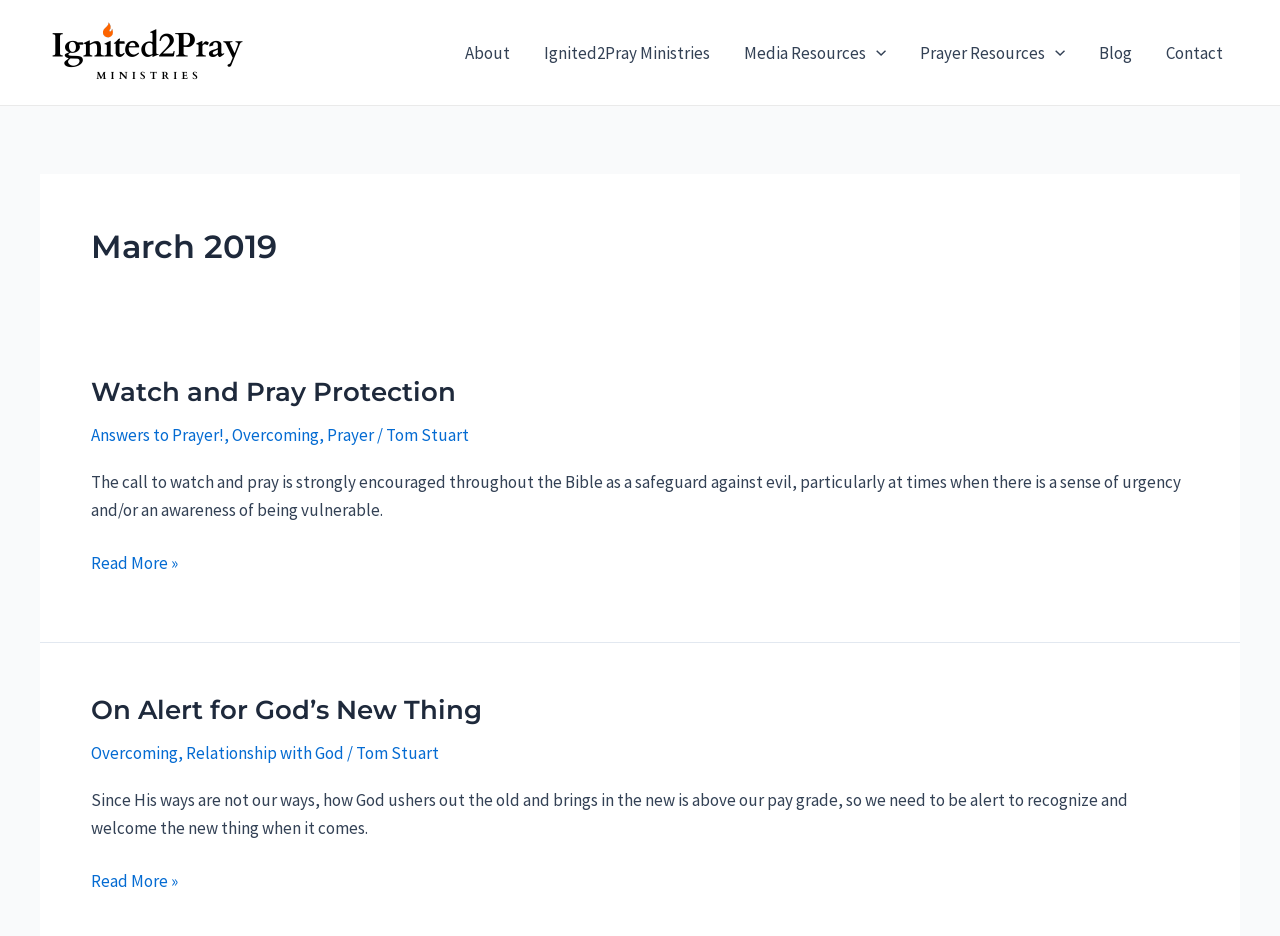Please specify the bounding box coordinates of the element that should be clicked to execute the given instruction: 'Read Watch and Pray Protection article'. Ensure the coordinates are four float numbers between 0 and 1, expressed as [left, top, right, bottom].

[0.071, 0.401, 0.929, 0.438]